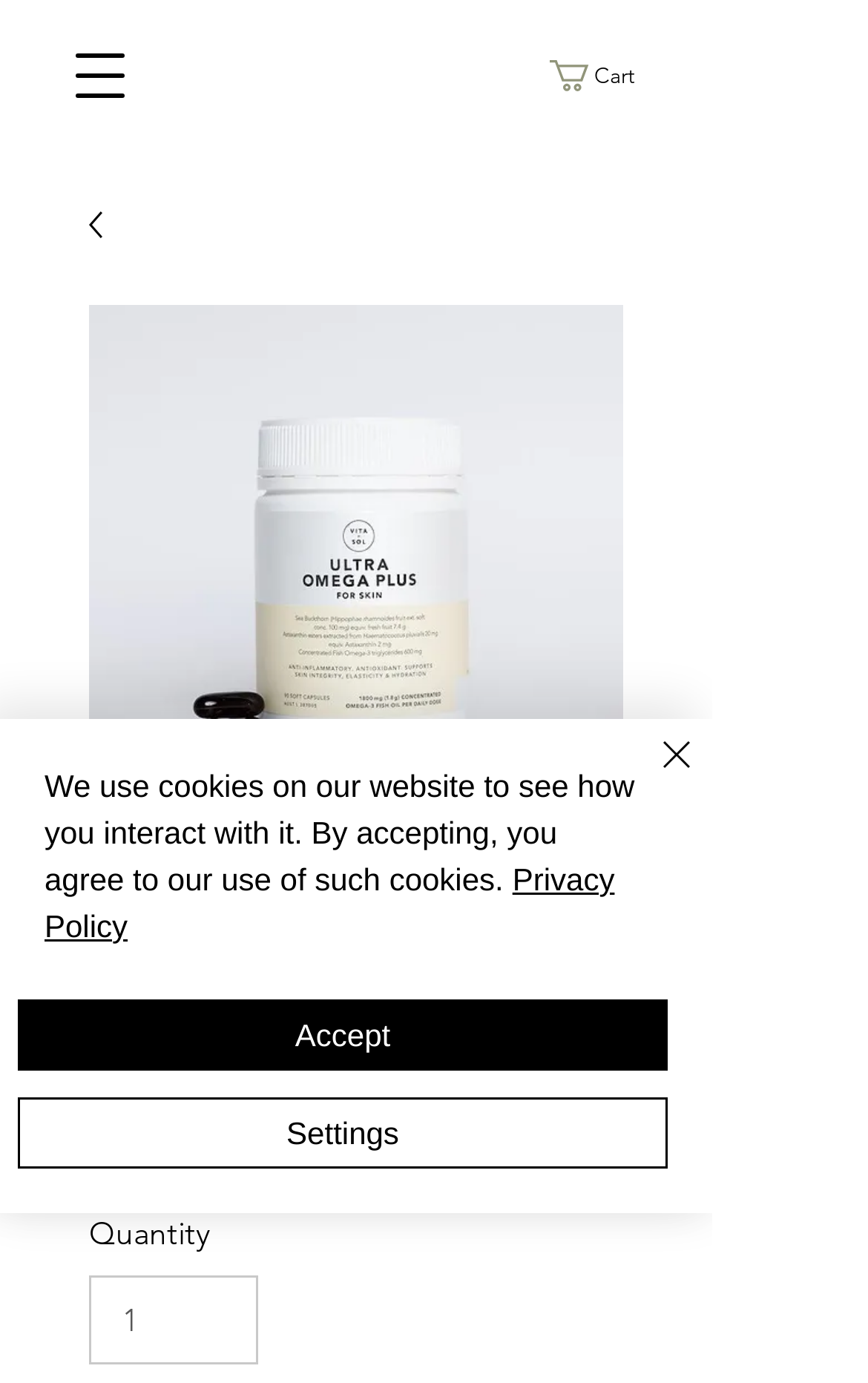Please identify the coordinates of the bounding box for the clickable region that will accomplish this instruction: "Open navigation menu".

[0.051, 0.014, 0.179, 0.095]